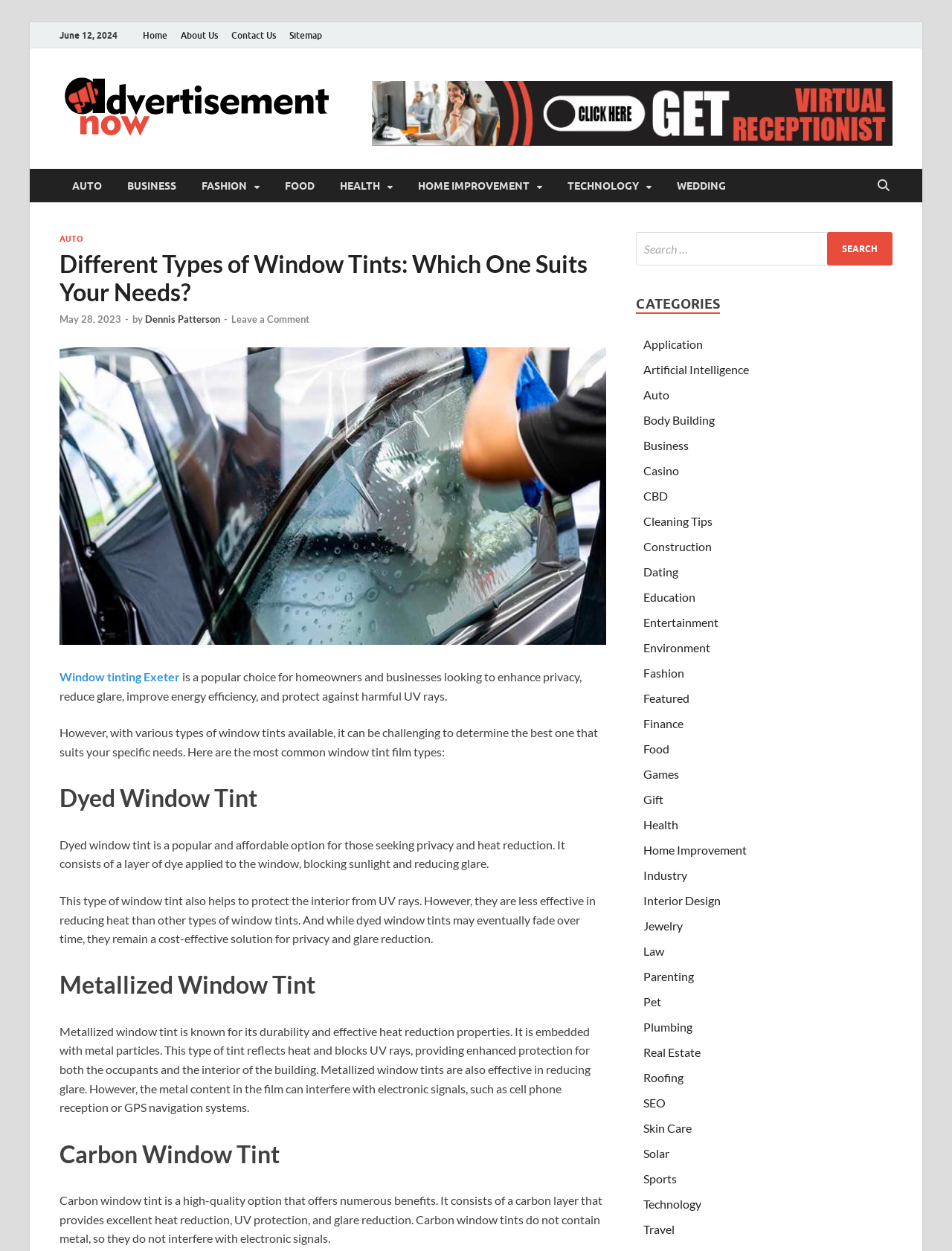What is the effect of metallized window tint on electronic signals?
Answer the question in a detailed and comprehensive manner.

According to the article, metallized window tint interferes with electronic signals, such as cell phone reception or GPS navigation systems. This is mentioned in the section discussing the characteristics of metallized window tint.